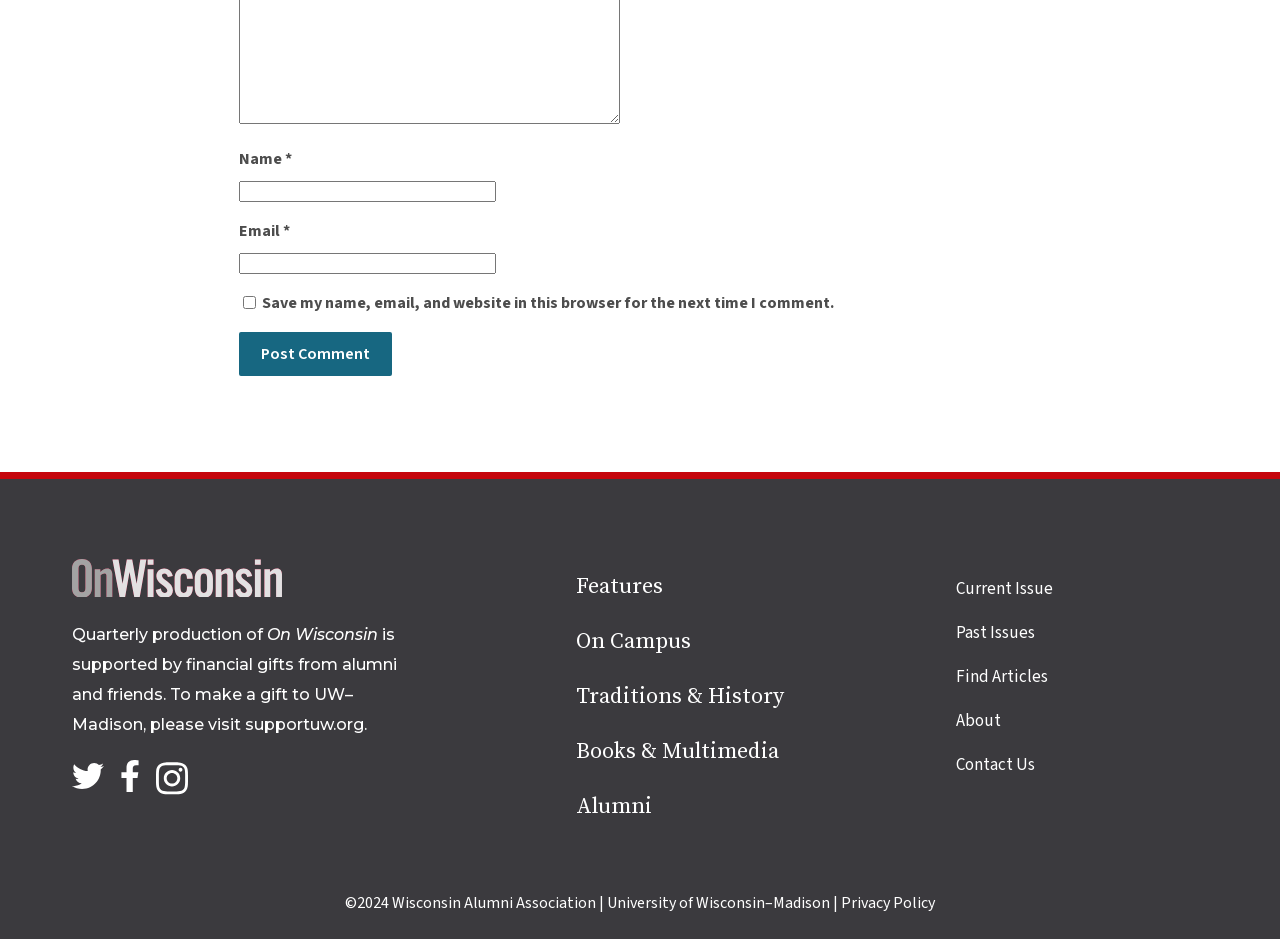What is the title of the section below the comment form?
Utilize the information in the image to give a detailed answer to the question.

The section below the comment form contains links to the home page, social media, and other site-related information. The heading of this section is 'Site footer', indicating that it contains footer information for the website.